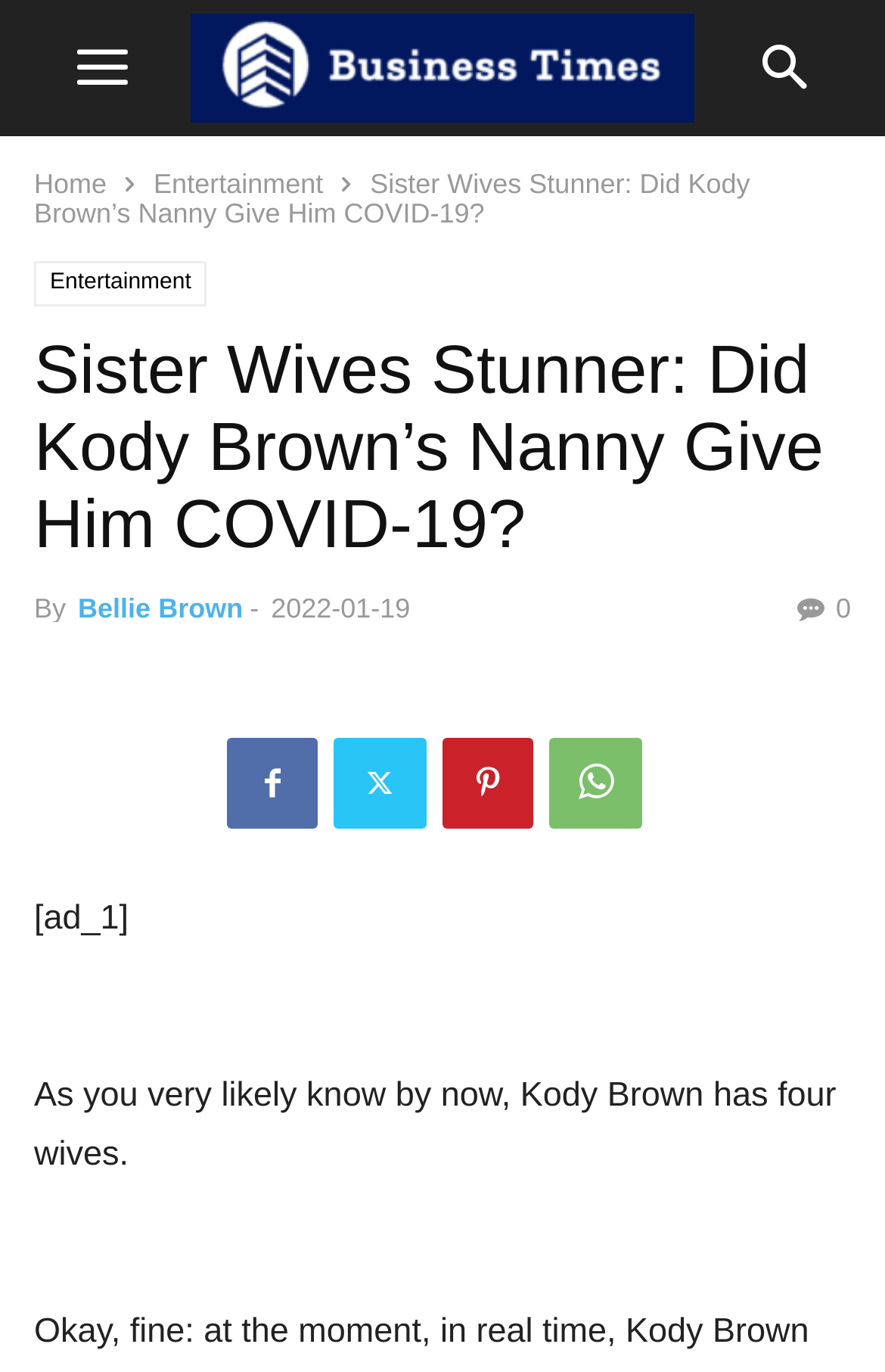Provide the bounding box coordinates for the specified HTML element described in this description: "Twitter". The coordinates should be four float numbers ranging from 0 to 1, in the format [left, top, right, bottom].

[0.377, 0.538, 0.482, 0.604]